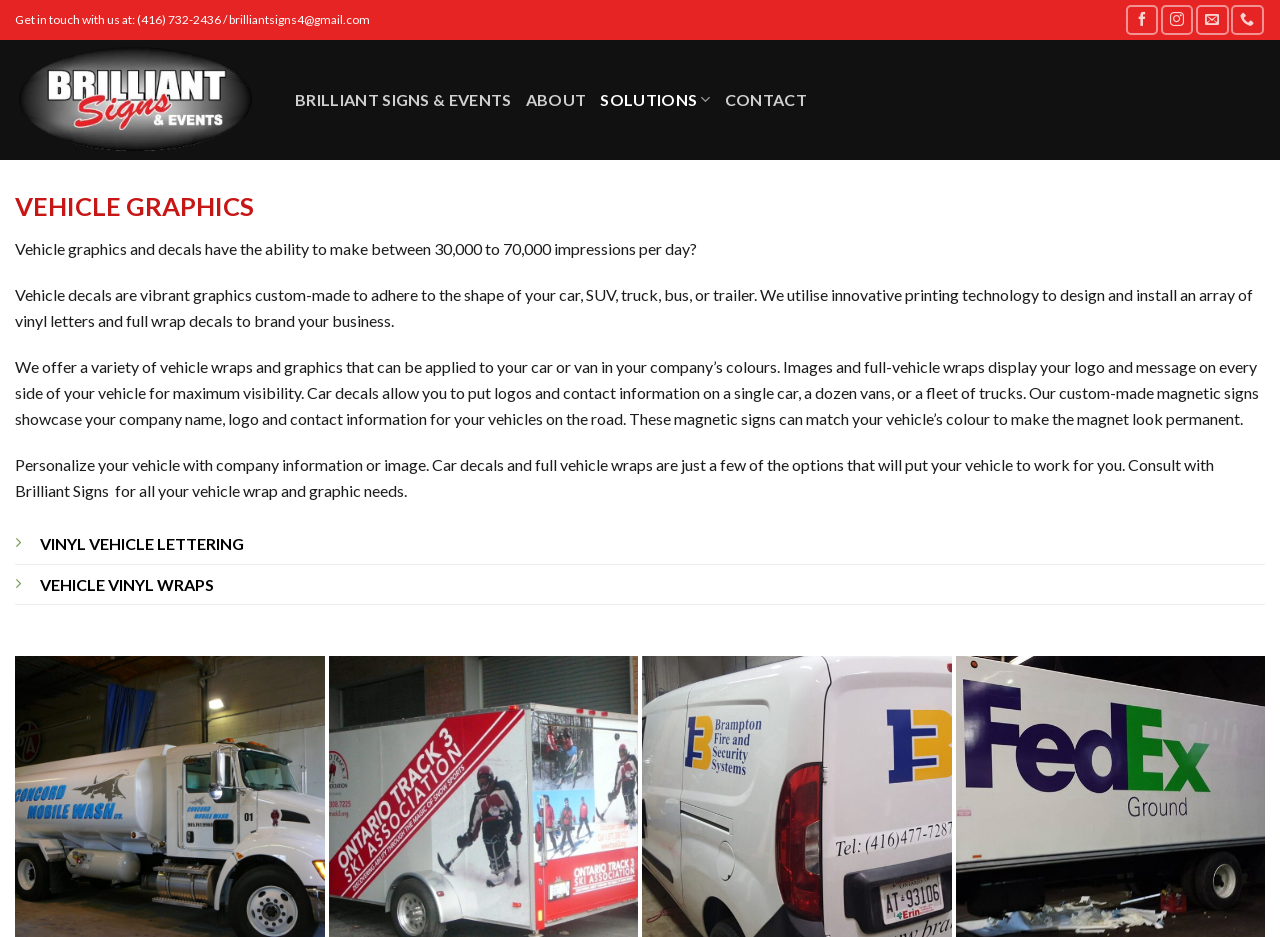Identify the bounding box coordinates necessary to click and complete the given instruction: "Follow on Facebook".

[0.88, 0.006, 0.905, 0.037]